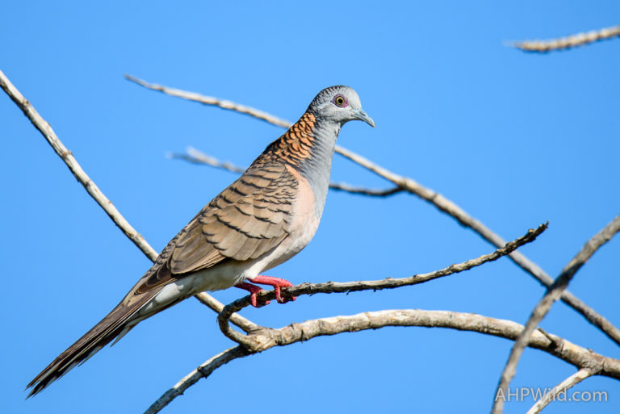List and describe all the prominent features within the image.

The image captures a Bar-shouldered Dove perched gracefully on a thin branch, showcasing its distinctive plumage against a vibrant blue sky. With its soft gray body, warm brown wings adorned with characteristic bar-like patterns, and striking red feet, this bird is a common sight at the Federation Walk, Main Beach, QLD. This location is renowned for its rich avifauna, making it a favorite spot for birdwatchers and photographers alike. The Bar-shouldered Dove exemplifies the area's biodiversity and adds to the natural beauty surrounding the serene environment of The Spit.